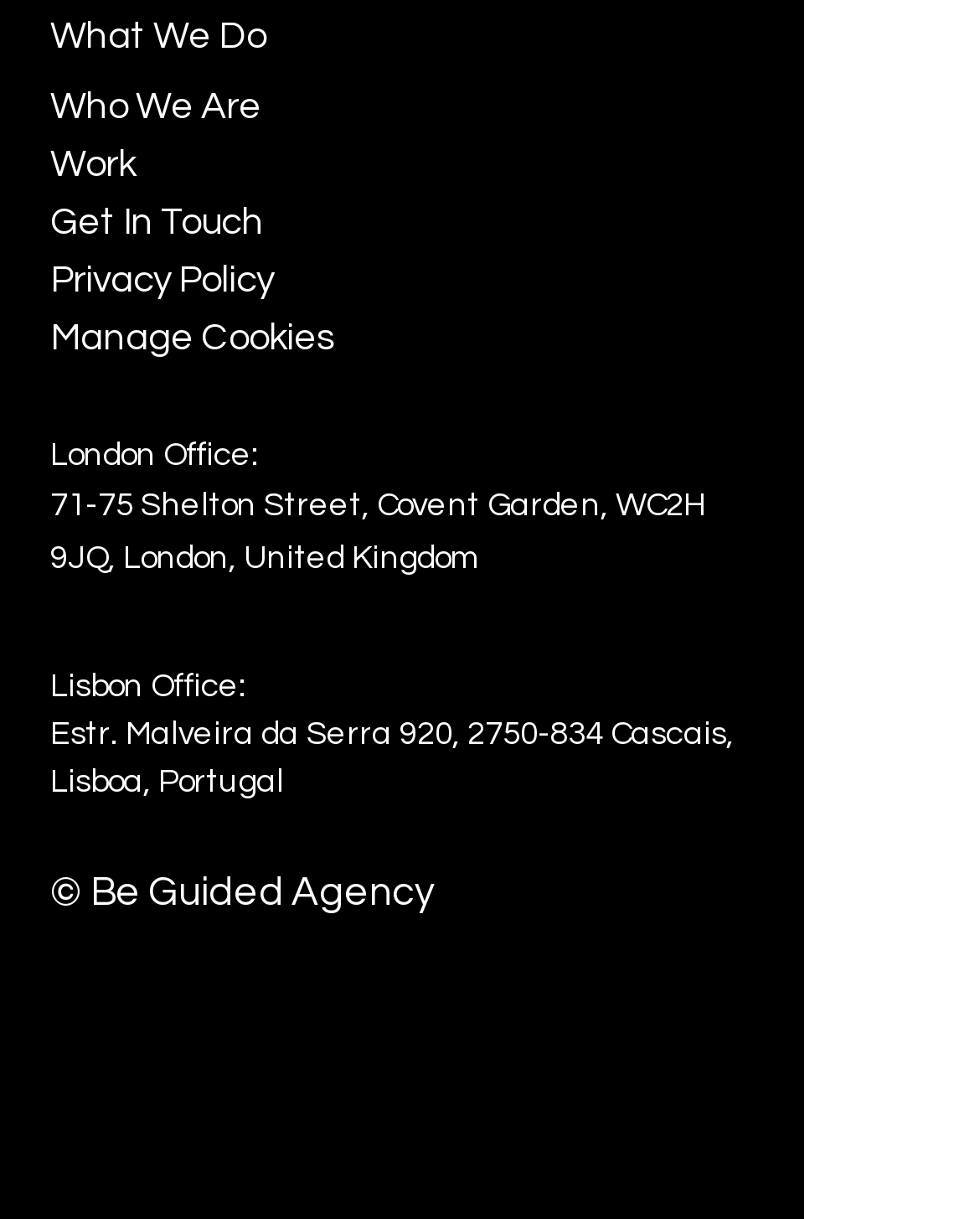Please indicate the bounding box coordinates for the clickable area to complete the following task: "Check the agency's Youtube channel". The coordinates should be specified as four float numbers between 0 and 1, i.e., [left, top, right, bottom].

[0.108, 0.823, 0.197, 0.896]